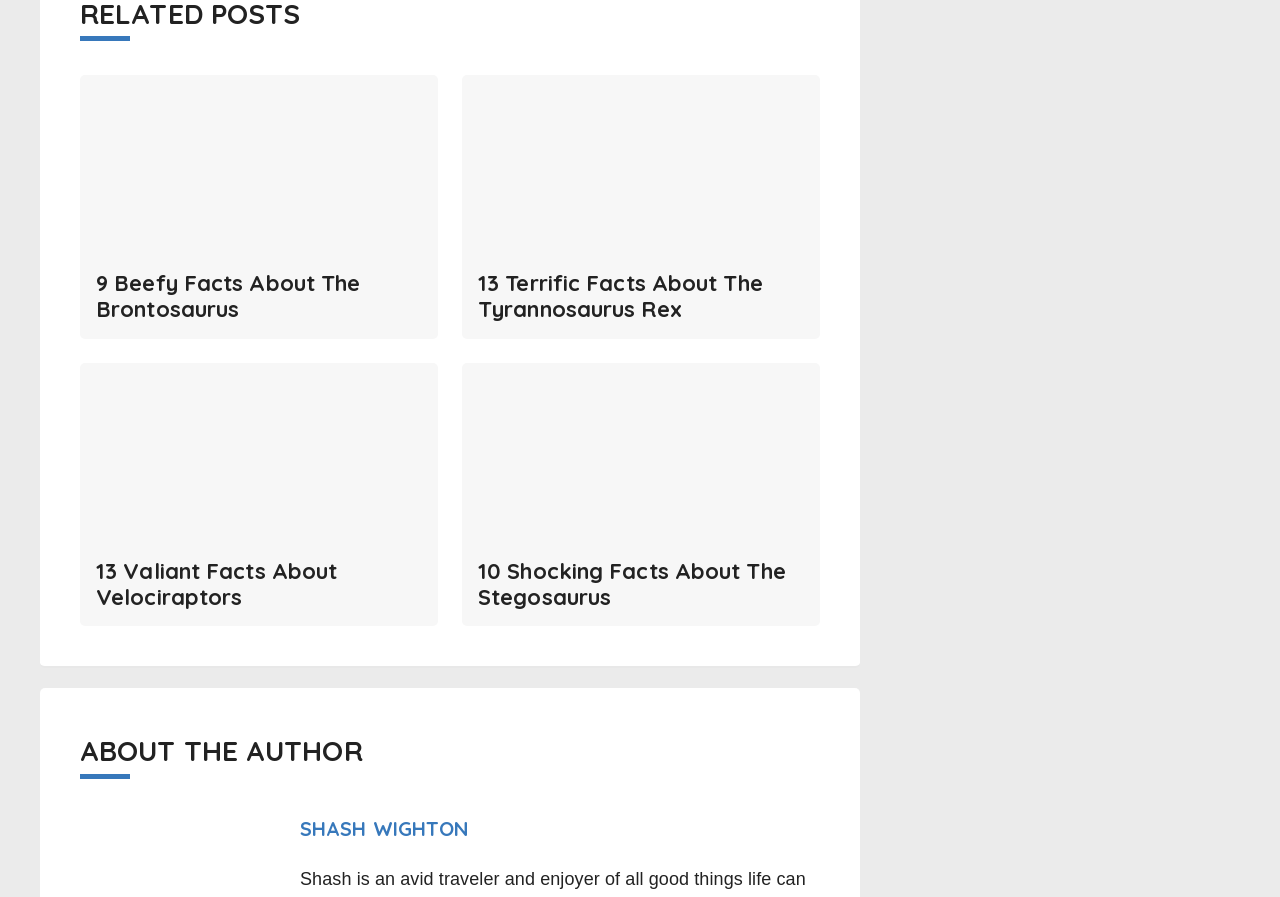Using the given description, provide the bounding box coordinates formatted as (top-left x, top-left y, bottom-right x, bottom-right y), with all values being floating point numbers between 0 and 1. Description: AMNH - Dinosaur Eggs

[0.078, 0.586, 0.226, 0.609]